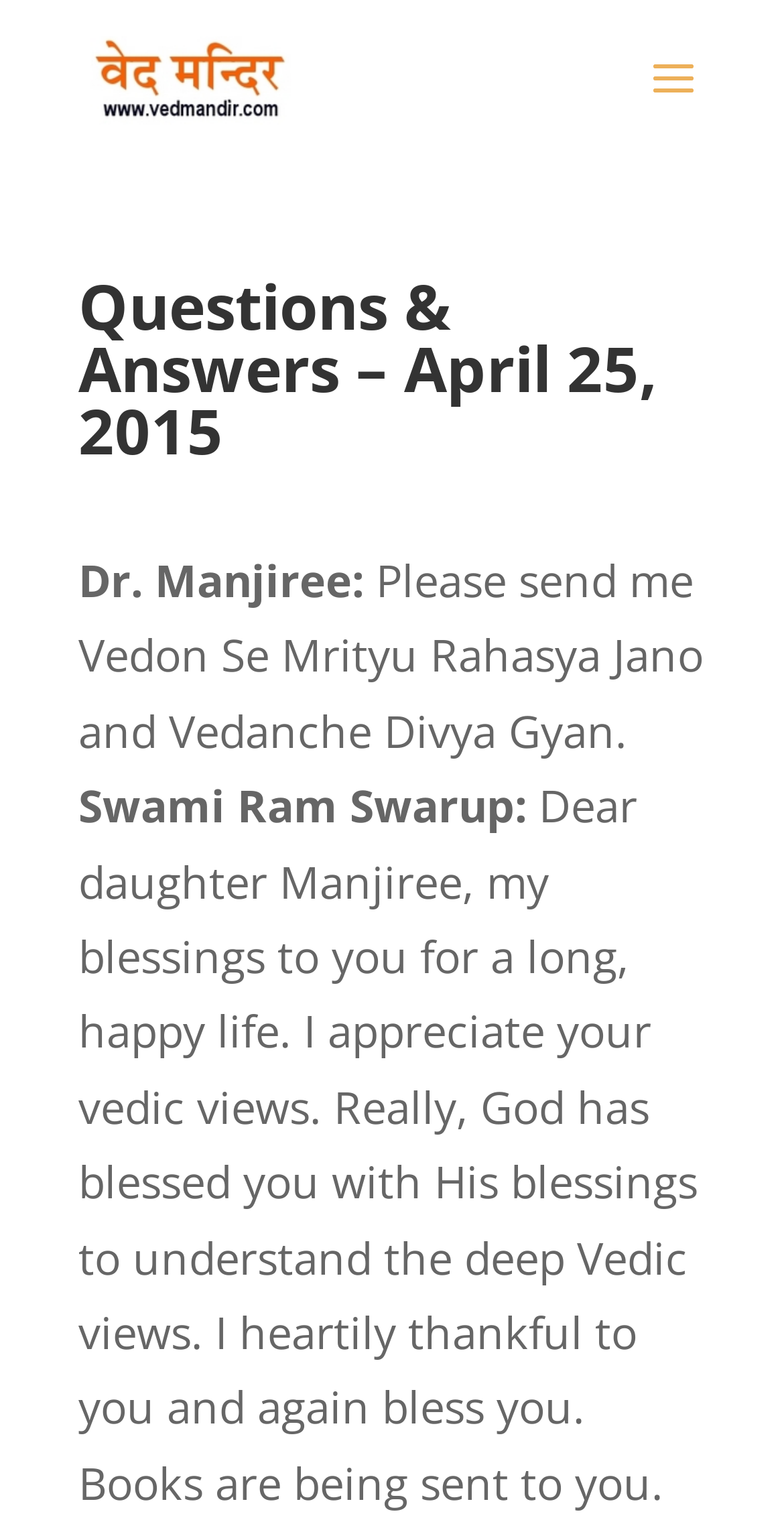Please extract the primary headline from the webpage.

Questions & Answers – April 25, 2015